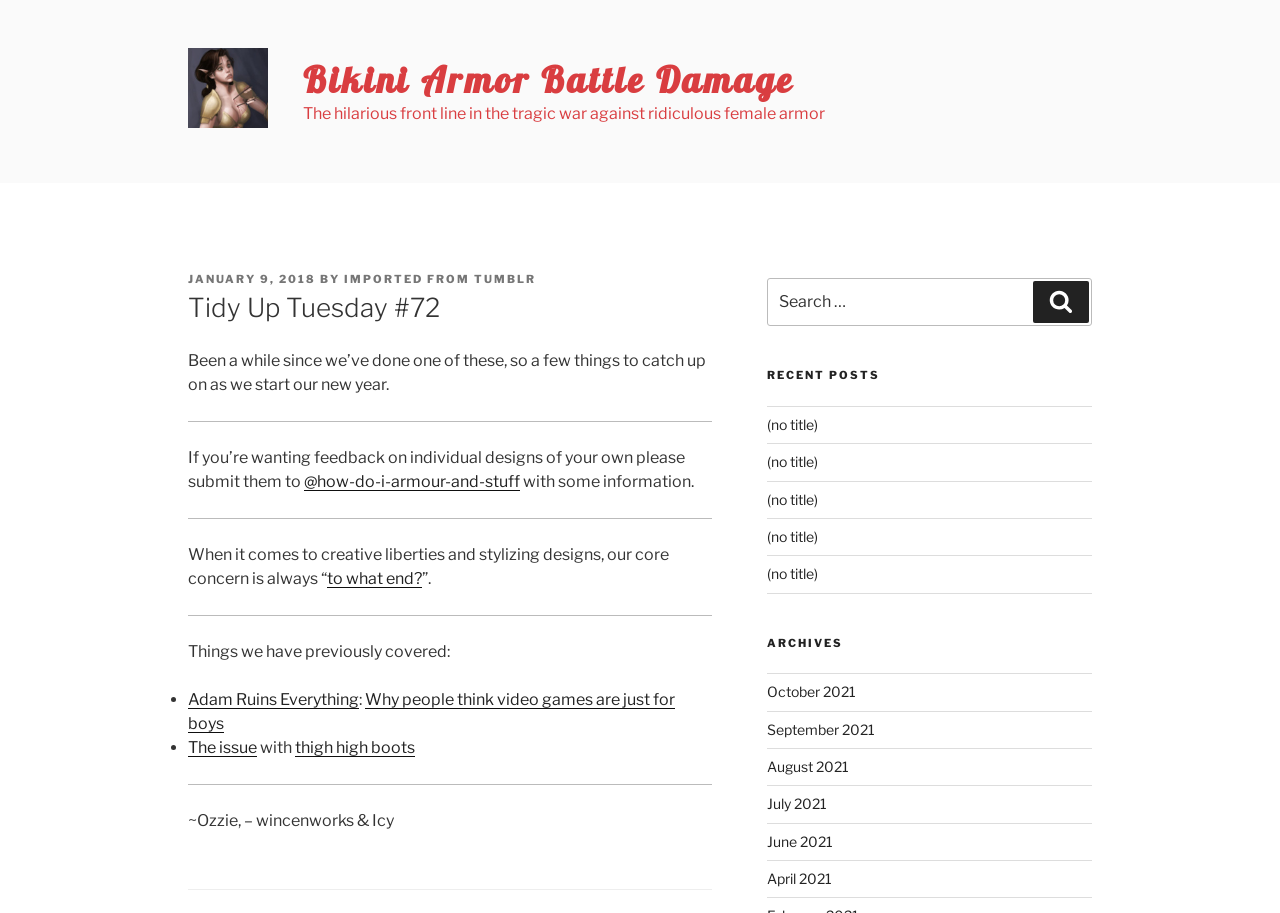Use a single word or phrase to respond to the question:
What is the topic of the latest post?

Bikini Armor Battle Damage